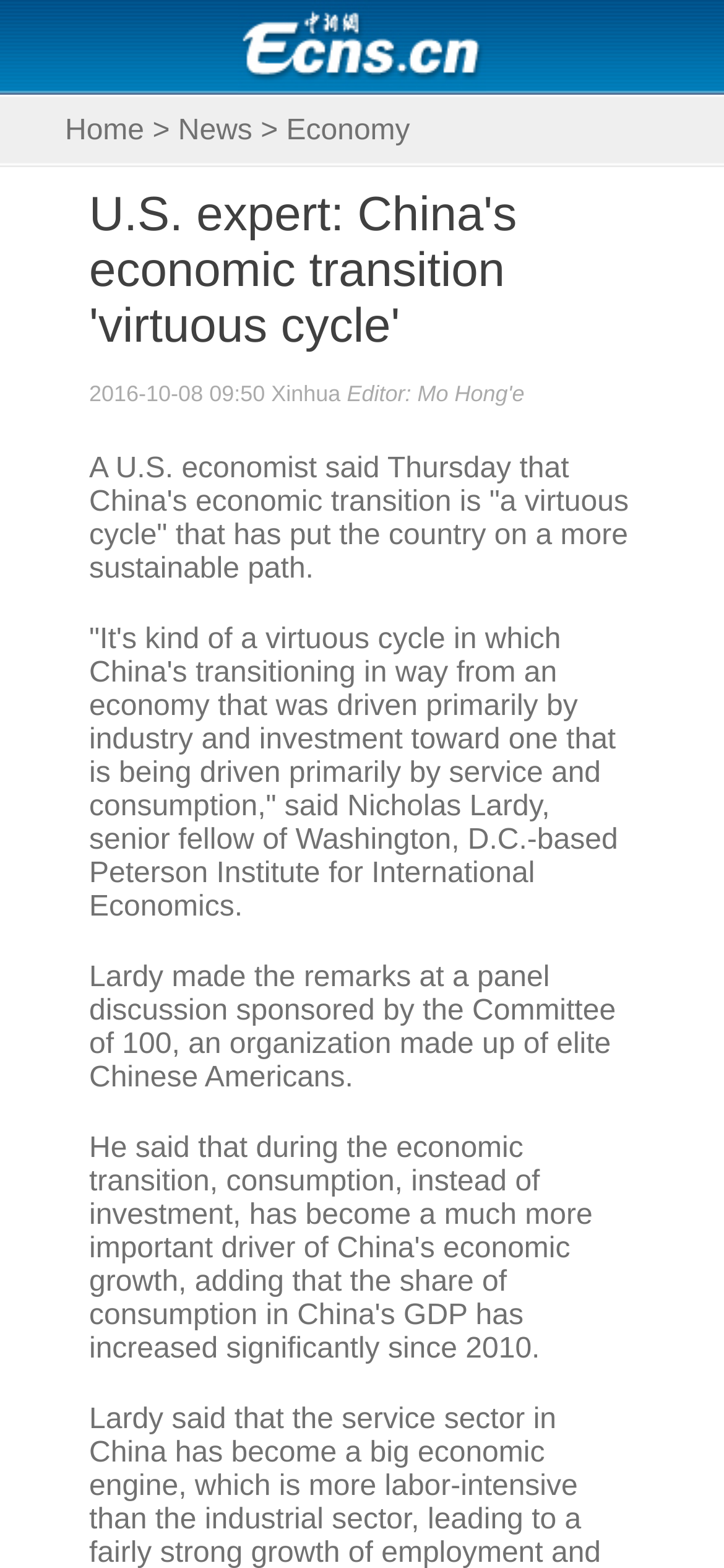Extract the bounding box of the UI element described as: "Menu".

None